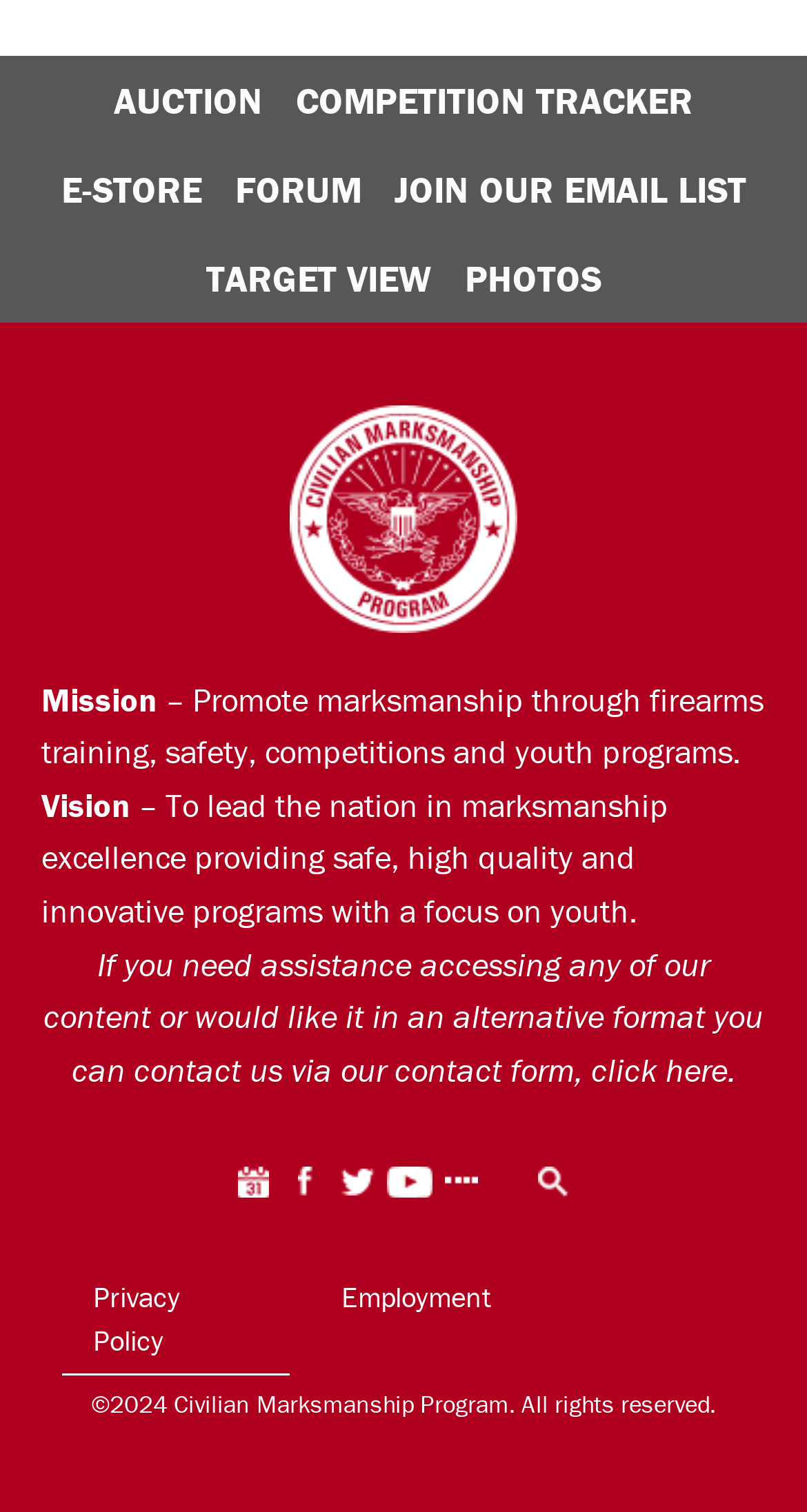Use the details in the image to answer the question thoroughly: 
How can I contact the organization?

The webpage mentions that if you need assistance accessing any of the content or would like it in an alternative format, you can contact us via our contact form, which is accessible by clicking on the 'contact us via our contact form, click here' link.